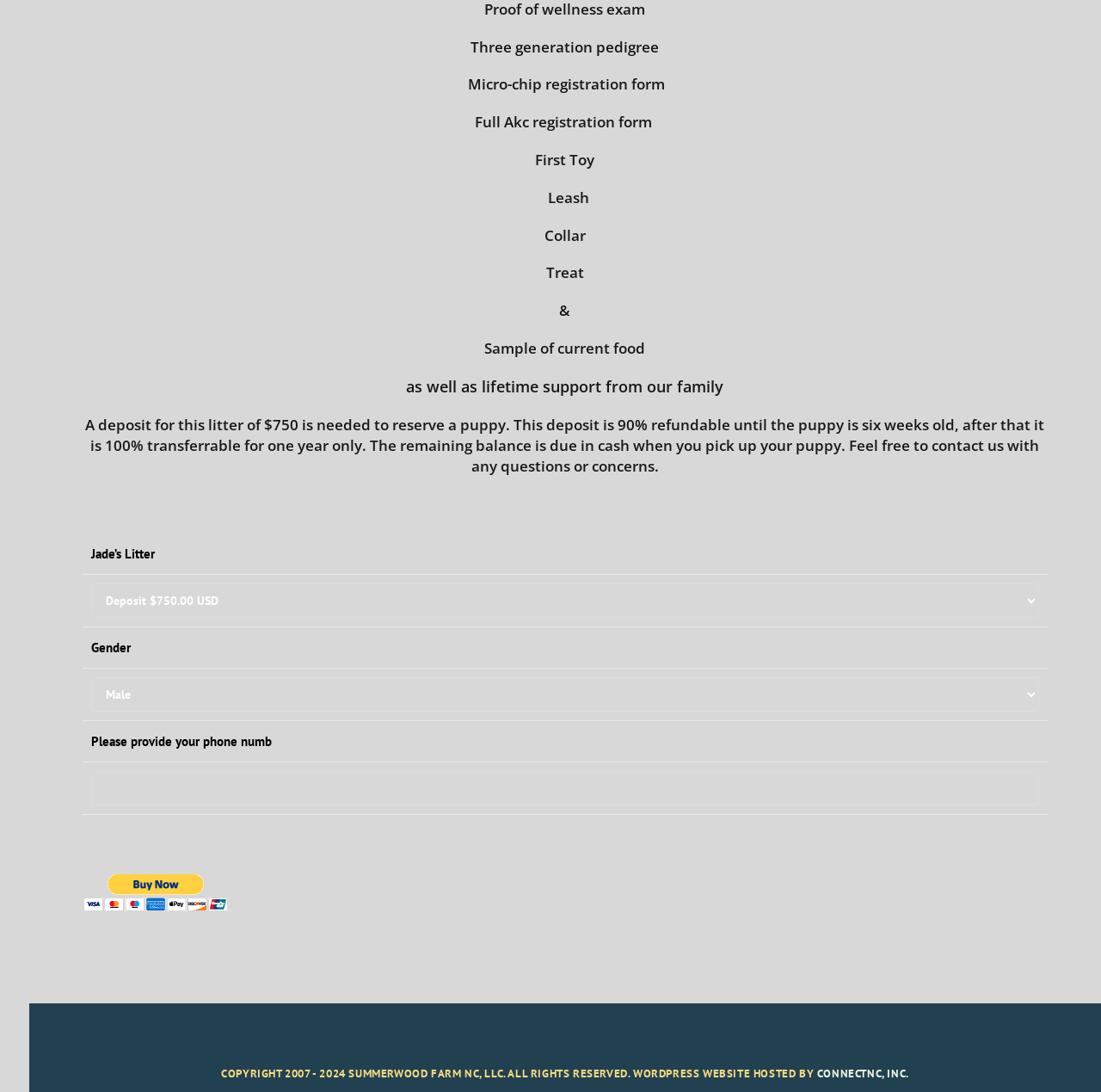Given the webpage screenshot and the description, determine the bounding box coordinates (top-left x, top-left y, bottom-right x, bottom-right y) that define the location of the UI element matching this description: ConnectNC, Inc.

[0.742, 0.976, 0.826, 0.989]